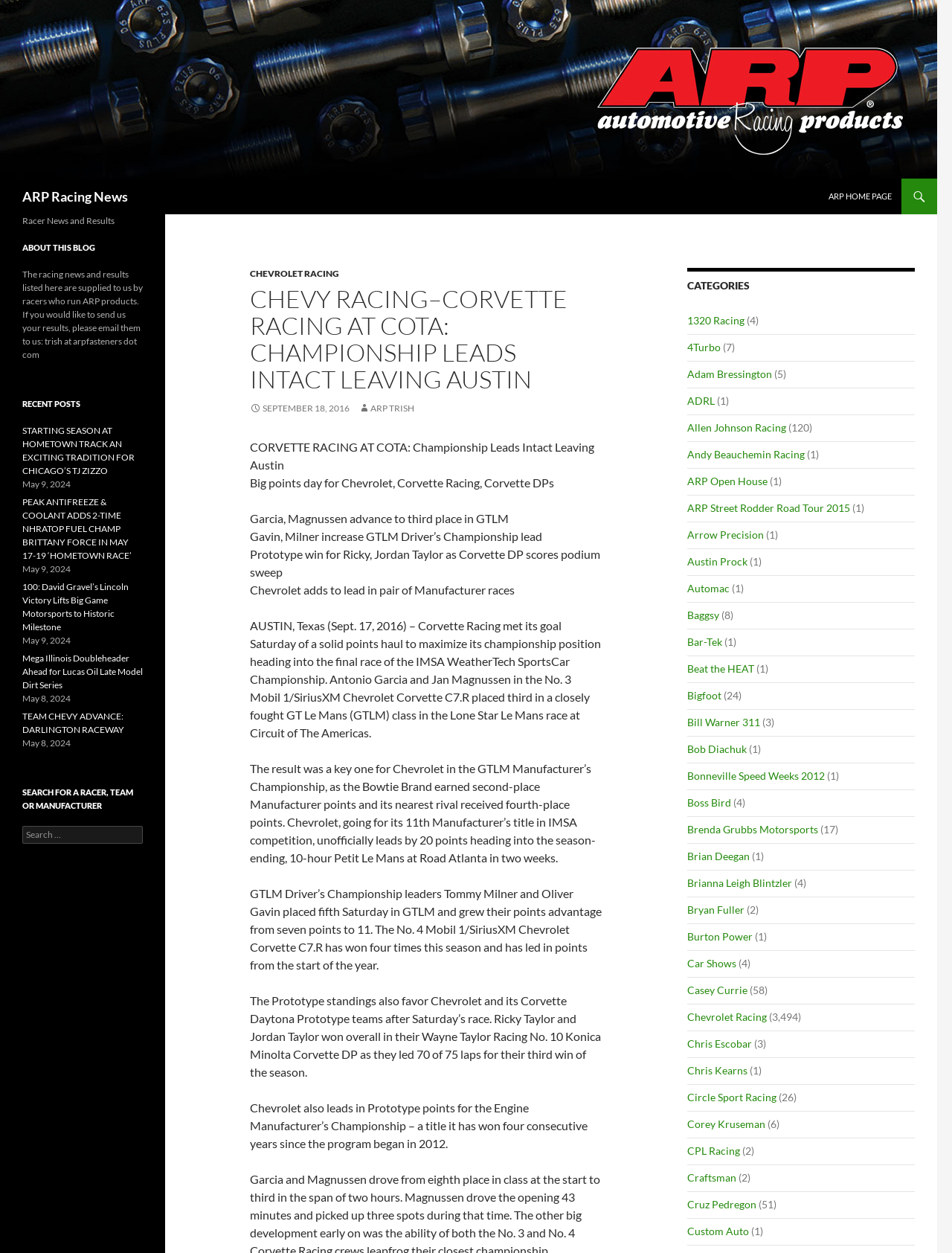Identify the bounding box coordinates of the region that should be clicked to execute the following instruction: "Read more about CORVETTE RACING AT COTA".

[0.262, 0.351, 0.624, 0.376]